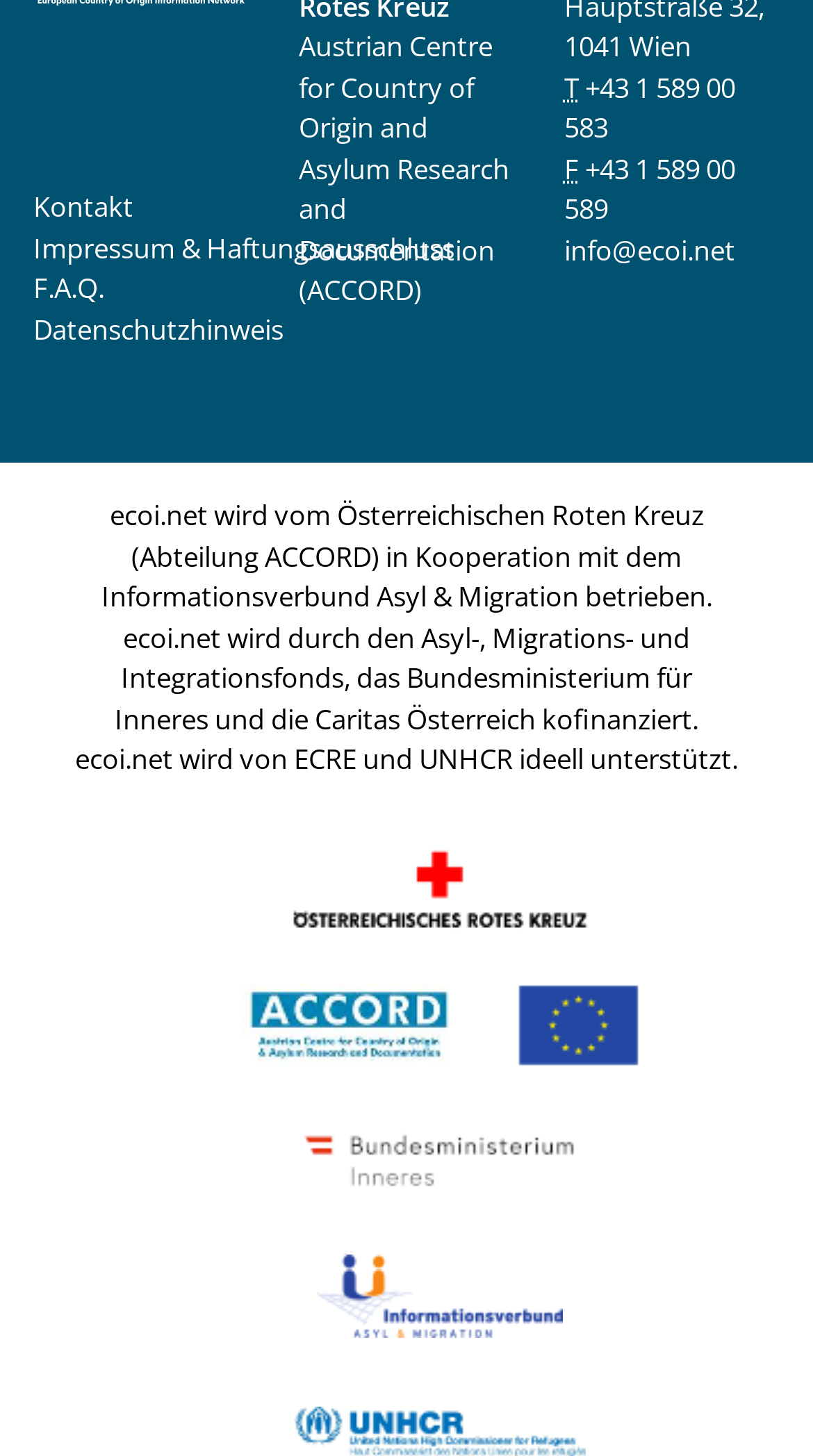Determine the bounding box coordinates of the clickable region to execute the instruction: "Send an email to info@ecoi.net". The coordinates should be four float numbers between 0 and 1, denoted as [left, top, right, bottom].

[0.694, 0.159, 0.904, 0.184]